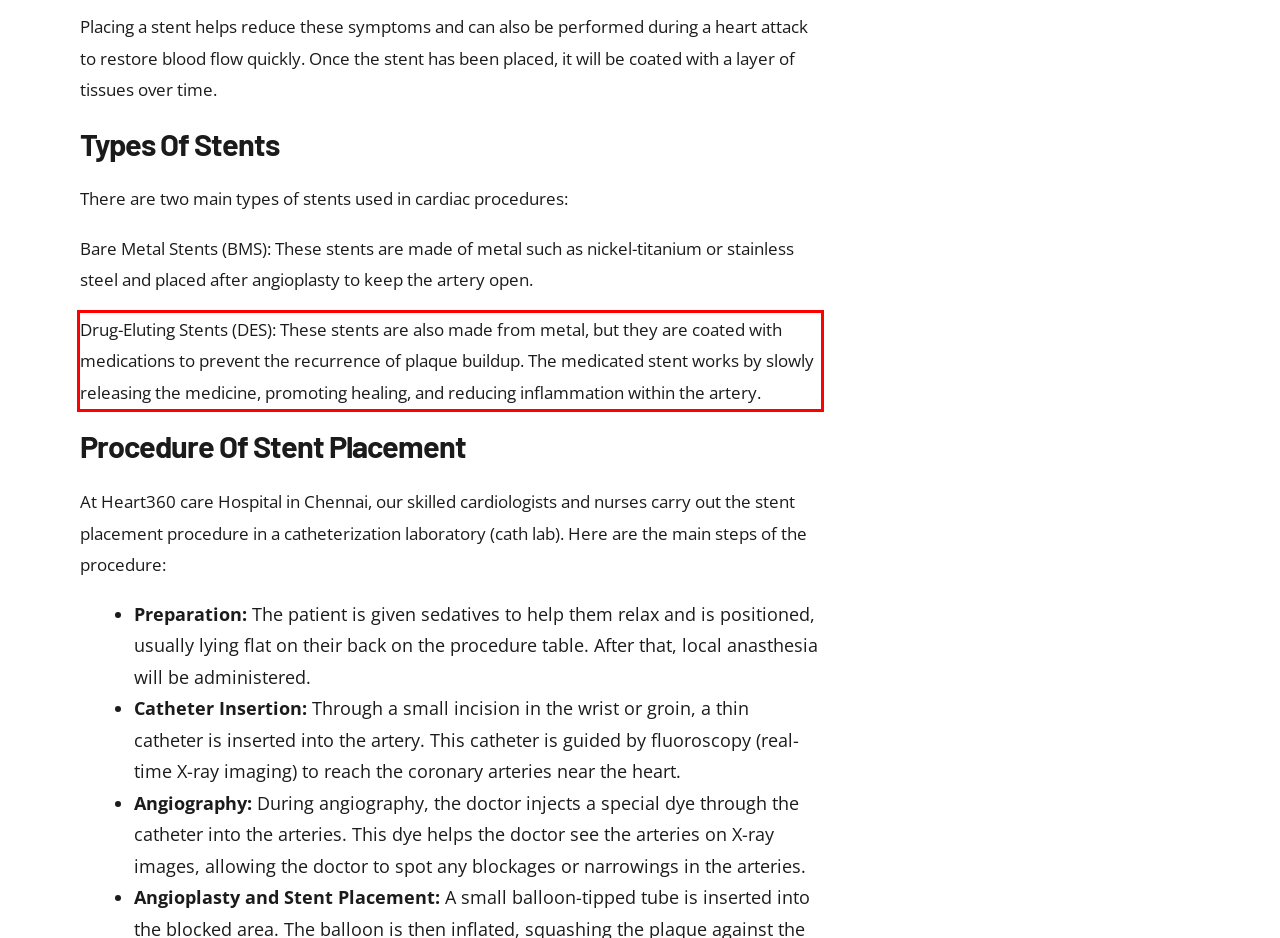Examine the webpage screenshot and use OCR to recognize and output the text within the red bounding box.

Drug-Eluting Stents (DES): These stents are also made from metal, but they are coated with medications to prevent the recurrence of plaque buildup. The medicated stent works by slowly releasing the medicine, promoting healing, and reducing inflammation within the artery.